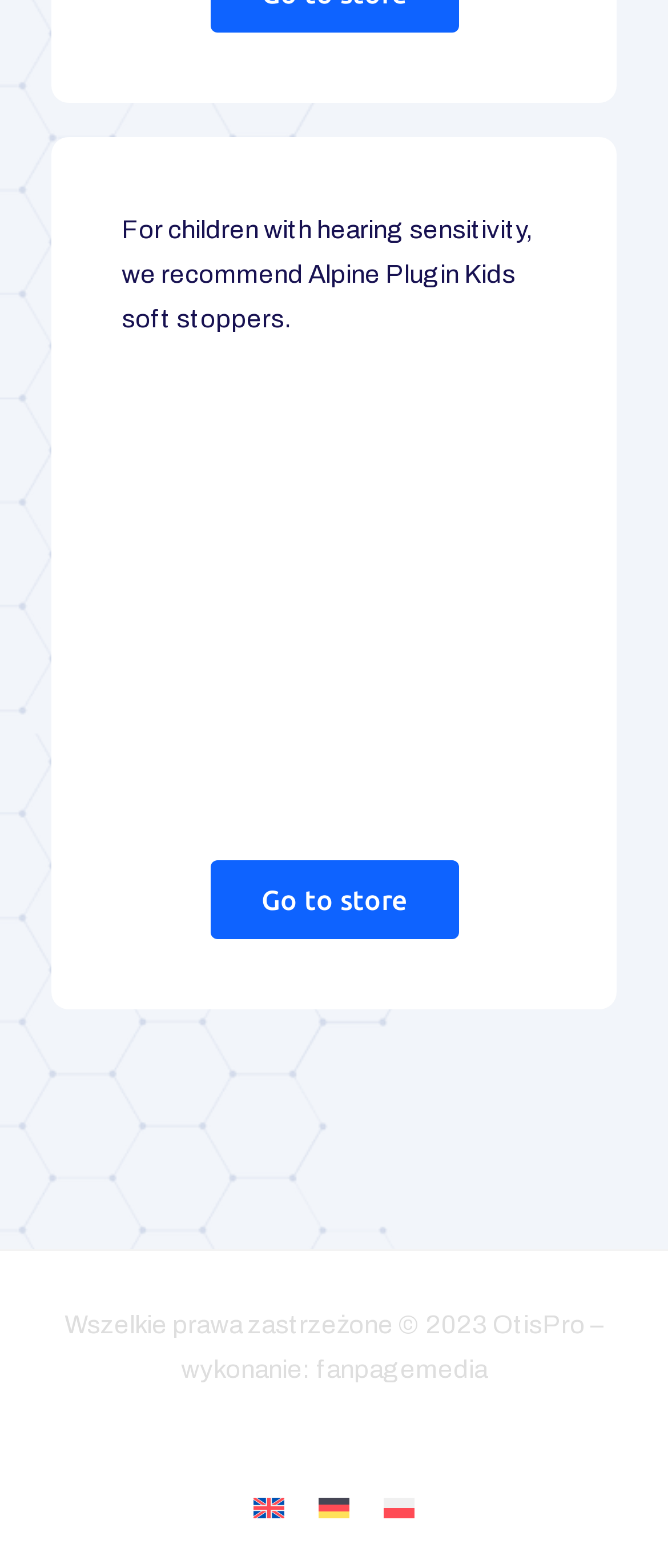Answer the question in a single word or phrase:
Who is the copyright holder of this website?

OtisPro